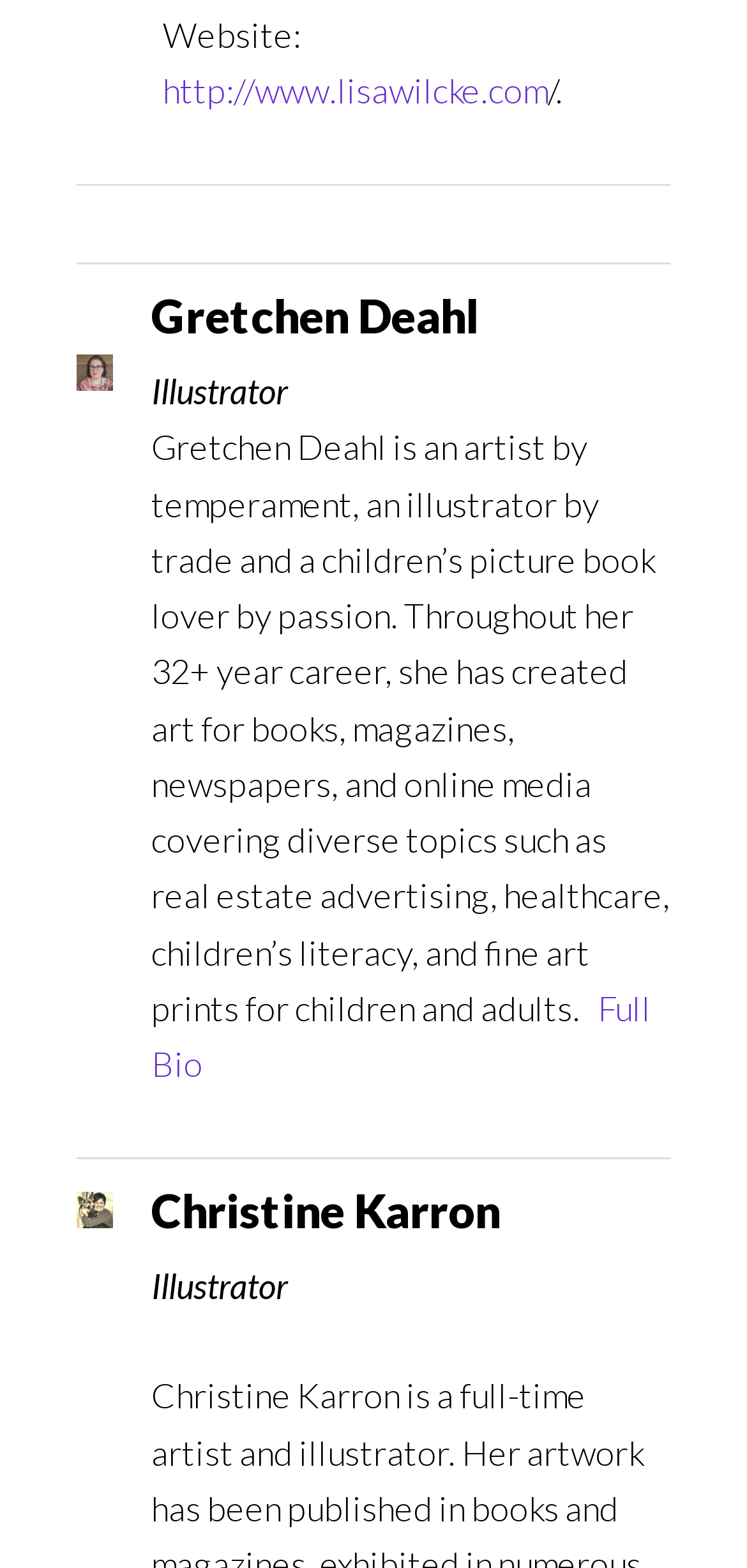What is the relationship between Gretchen Deahl and children's literacy?
Refer to the screenshot and deliver a thorough answer to the question presented.

Based on the webpage, Gretchen Deahl has created art for children's literacy, which indicates that she has contributed to this topic in some way.